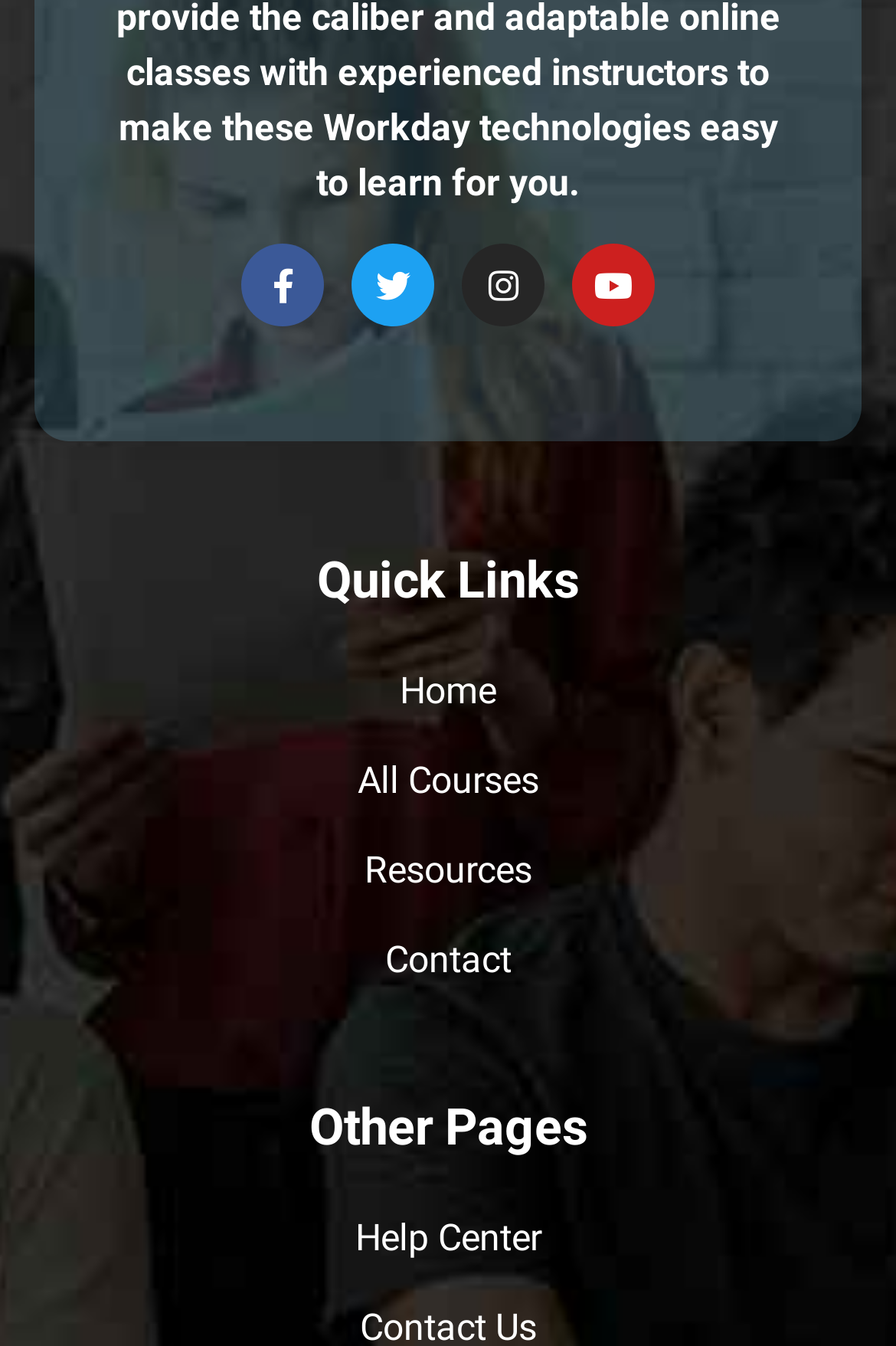Based on the image, provide a detailed response to the question:
What is the second link in the Quick Links section?

I looked at the links under the 'Quick Links' heading and found that the second link is 'All Courses'.